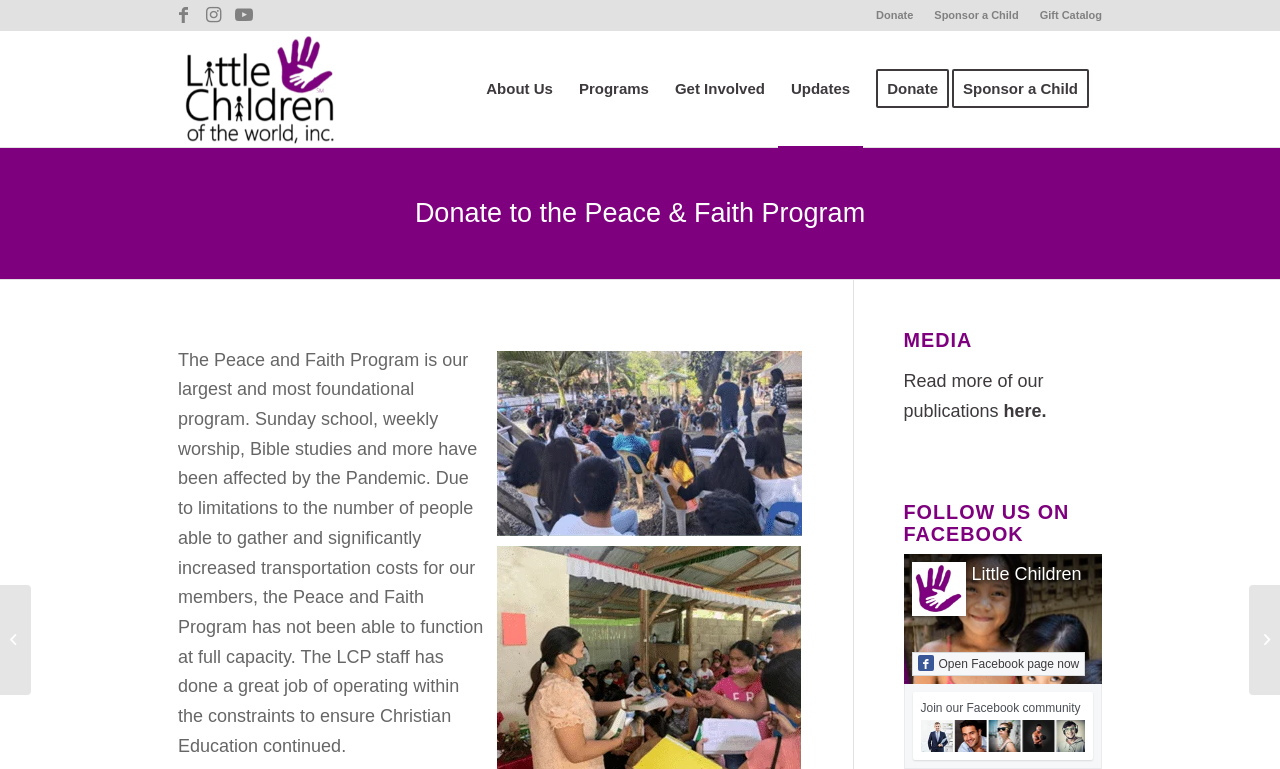How can one read more publications?
Please describe in detail the information shown in the image to answer the question.

The link to read more publications is located below the 'MEDIA' heading, which says 'Read more of our publications' and provides a link labeled 'here'.